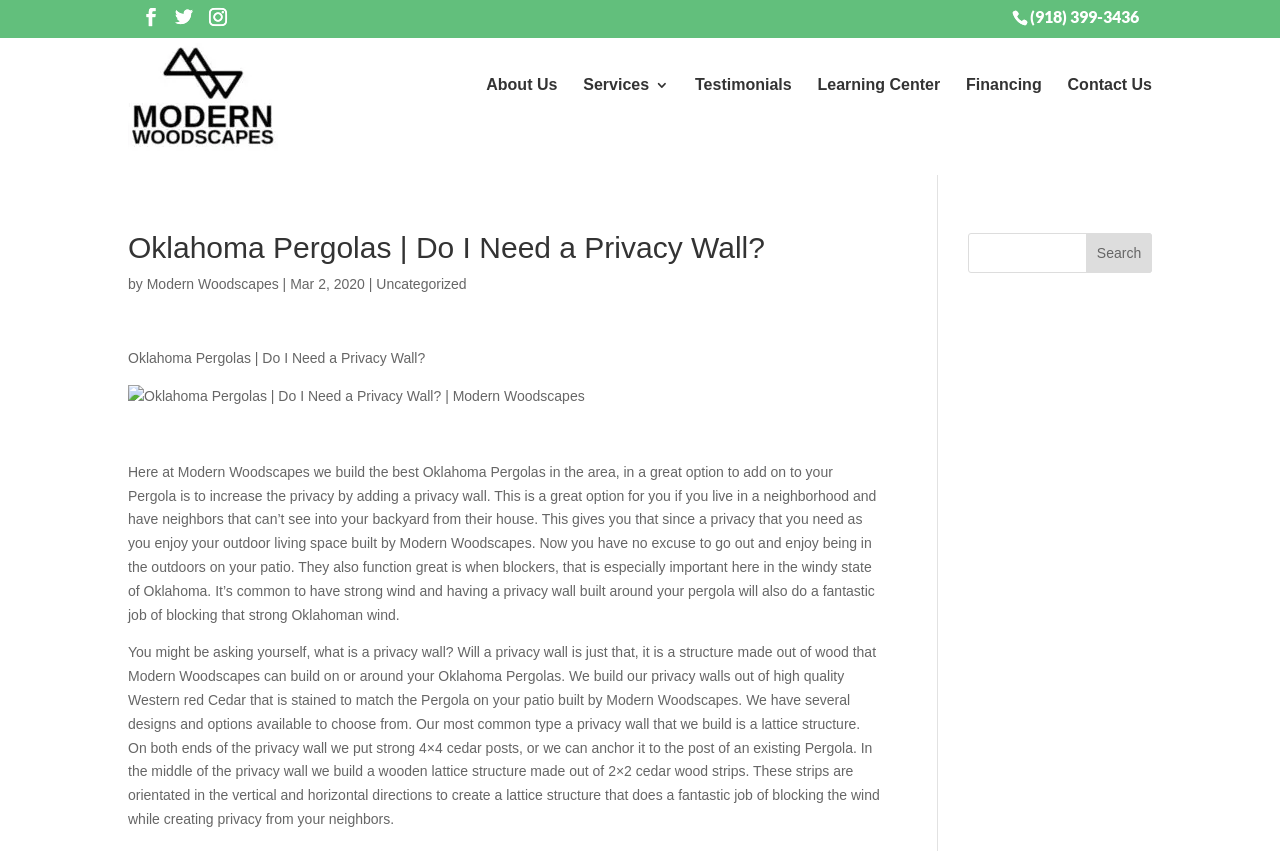Can you pinpoint the bounding box coordinates for the clickable element required for this instruction: "Go to the About Us page"? The coordinates should be four float numbers between 0 and 1, i.e., [left, top, right, bottom].

[0.38, 0.091, 0.435, 0.108]